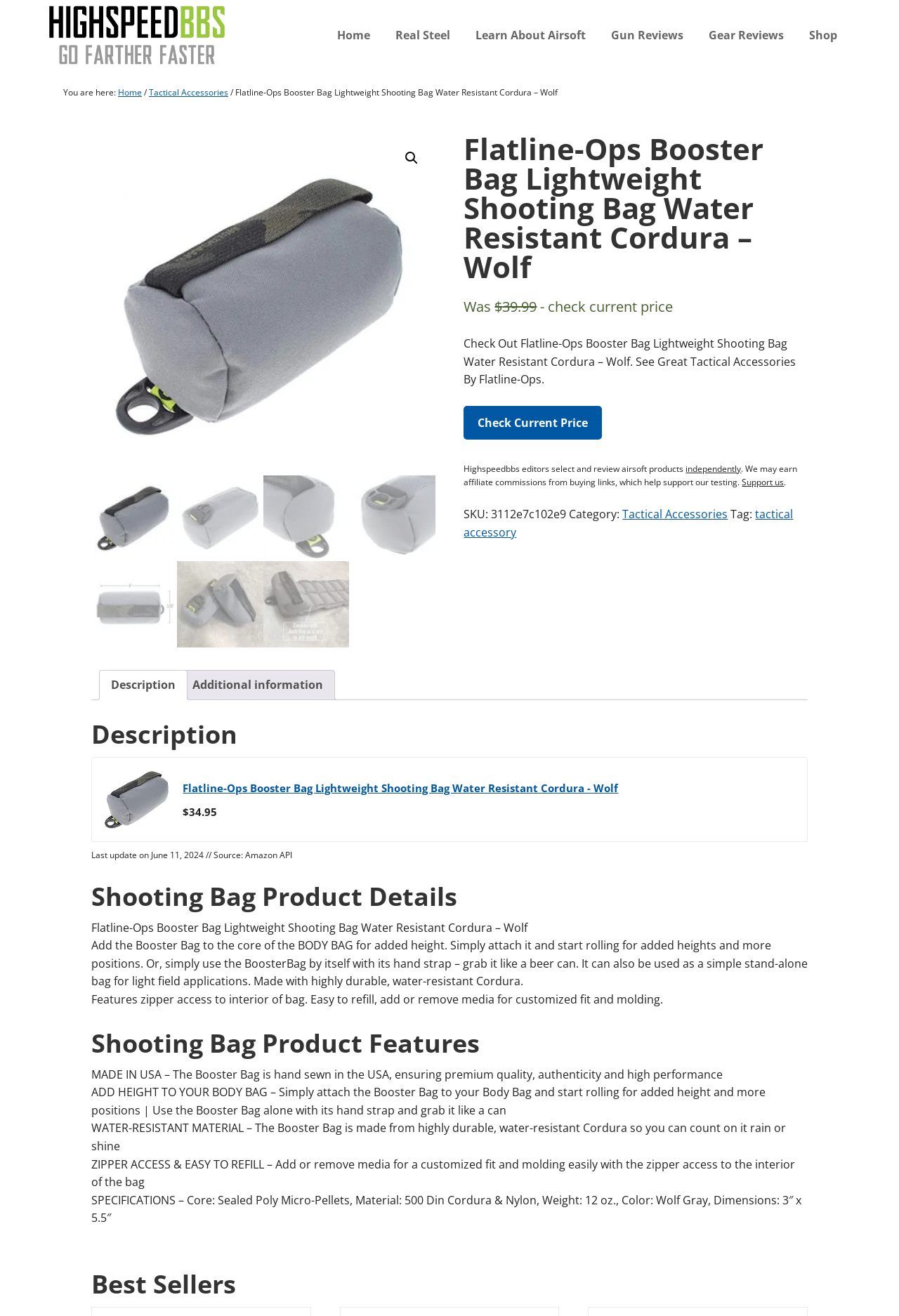Respond to the question below with a concise word or phrase:
What is the name of the product?

Flatline-Ops Booster Bag